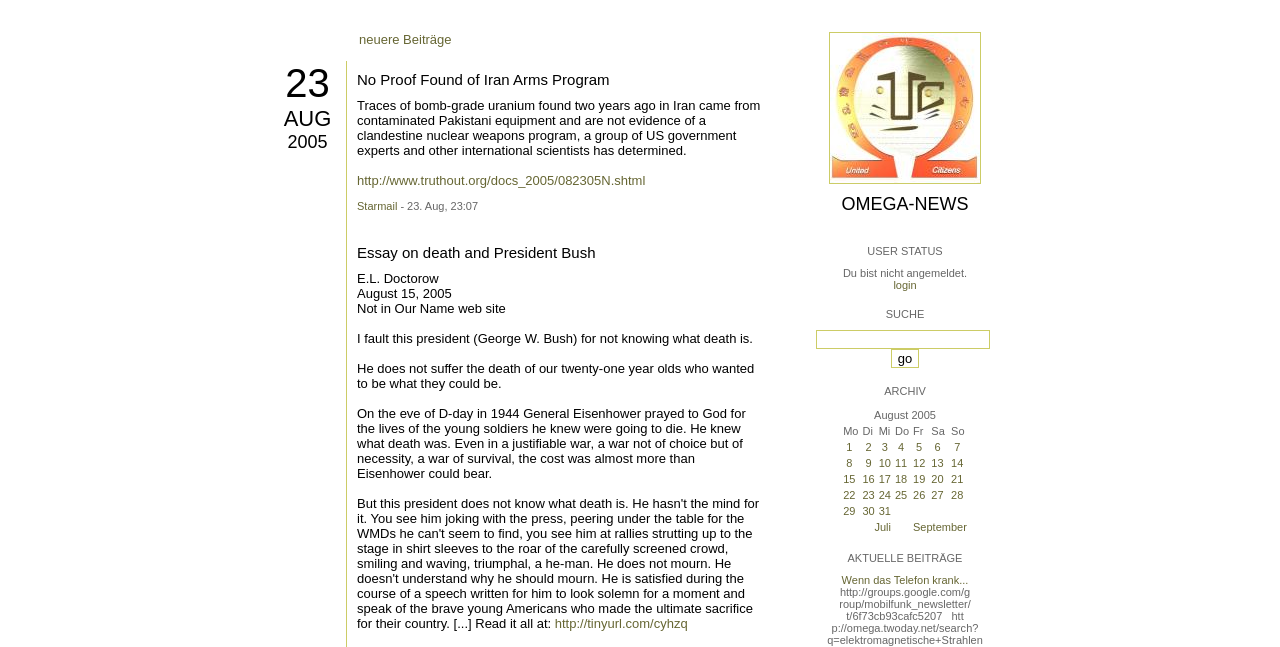Identify the bounding box for the described UI element: "Starmail".

[0.279, 0.309, 0.31, 0.328]